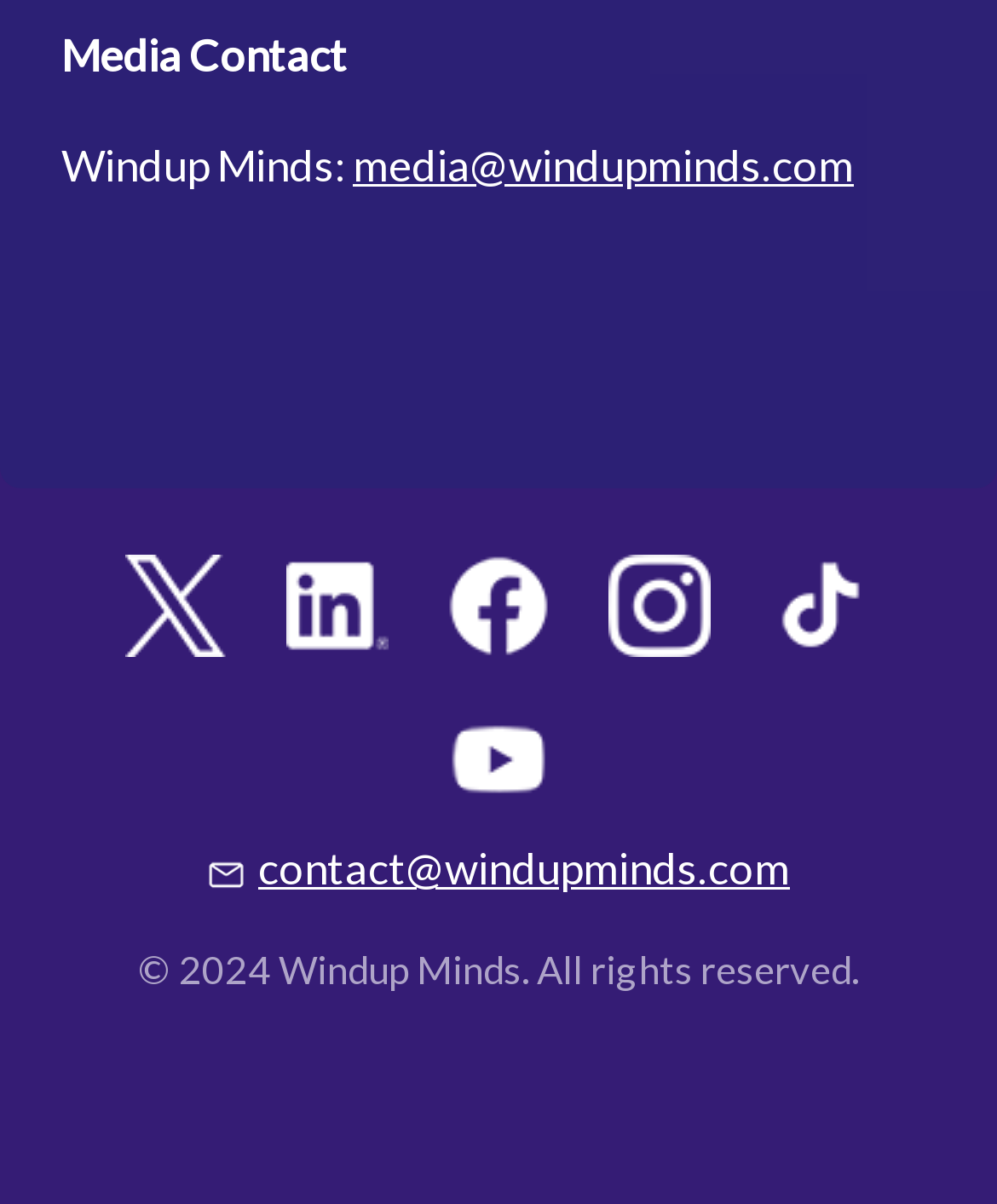Given the element description, predict the bounding box coordinates in the format (top-left x, top-left y, bottom-right x, bottom-right y). Make sure all values are between 0 and 1. Here is the element description: parent_node: contact@windupminds.com

[0.746, 0.477, 0.9, 0.522]